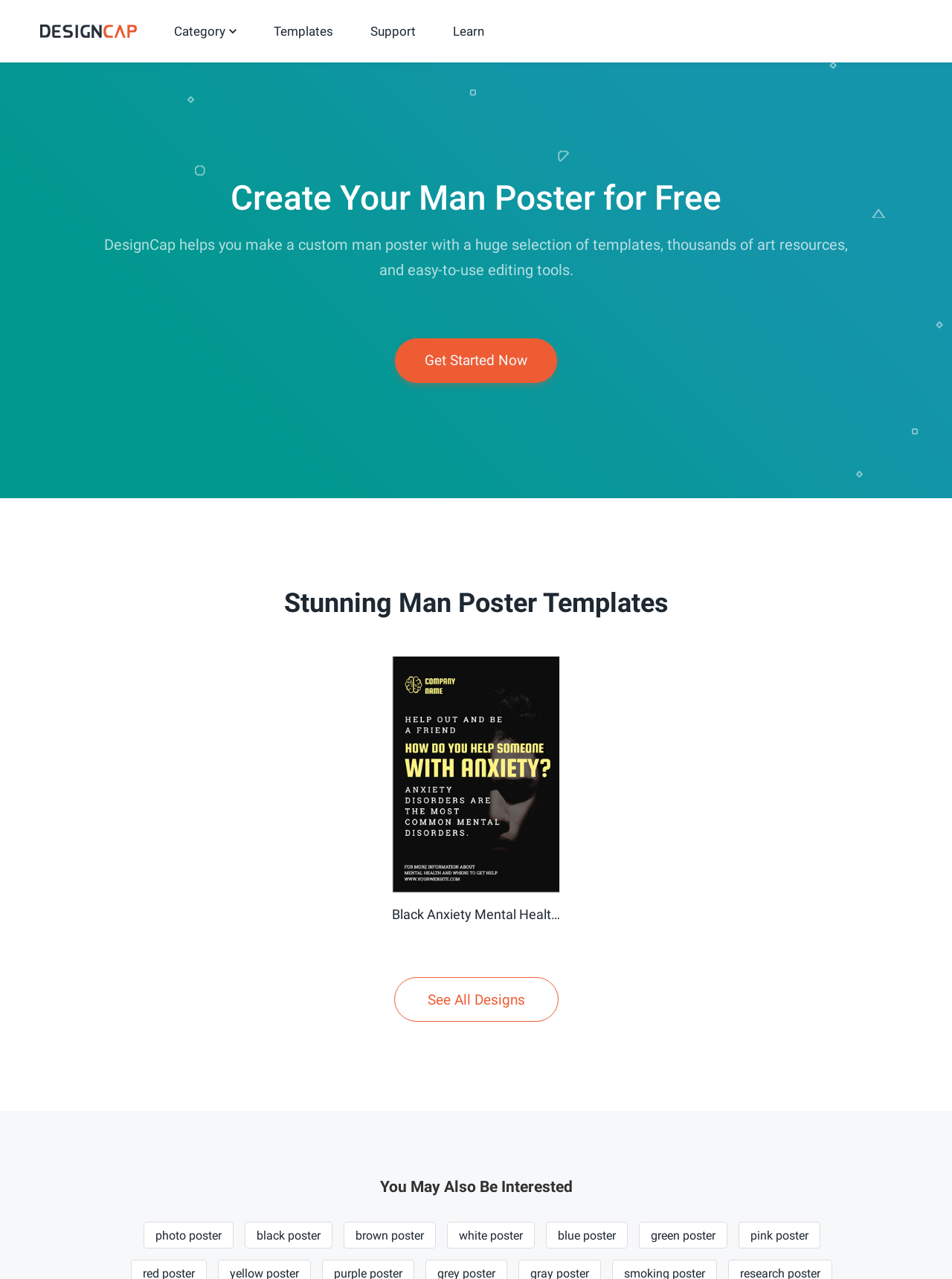Describe all significant elements and features of the webpage.

This webpage is a poster maker platform, specifically designed for creating man posters. At the top left corner, there is a small image, and next to it, there are four links: "Category", "Templates", "Support", and "Learn", which are aligned horizontally. Below these links, there is a prominent heading that reads "Create Your Man Poster for Free". 

Underneath the heading, there is a brief description of the platform, stating that DesignCap offers a huge selection of templates, thousands of art resources, and easy-to-use editing tools to create a custom man poster. 

On the right side of the description, there is a call-to-action button "Get Started Now". Below this section, there is another heading "Stunning Man Poster Templates". 

The webpage features a template design, "Black Anxiety Mental Health Poster Design", which is displayed as an image with a link to access it. There is also a "See All Designs" link below the template. 

At the bottom of the page, there is a section titled "You May Also Be Interested", which lists seven links to different types of posters, including "photo poster", "black poster", "brown poster", "white poster", "blue poster", "green poster", and "pink poster", arranged horizontally.